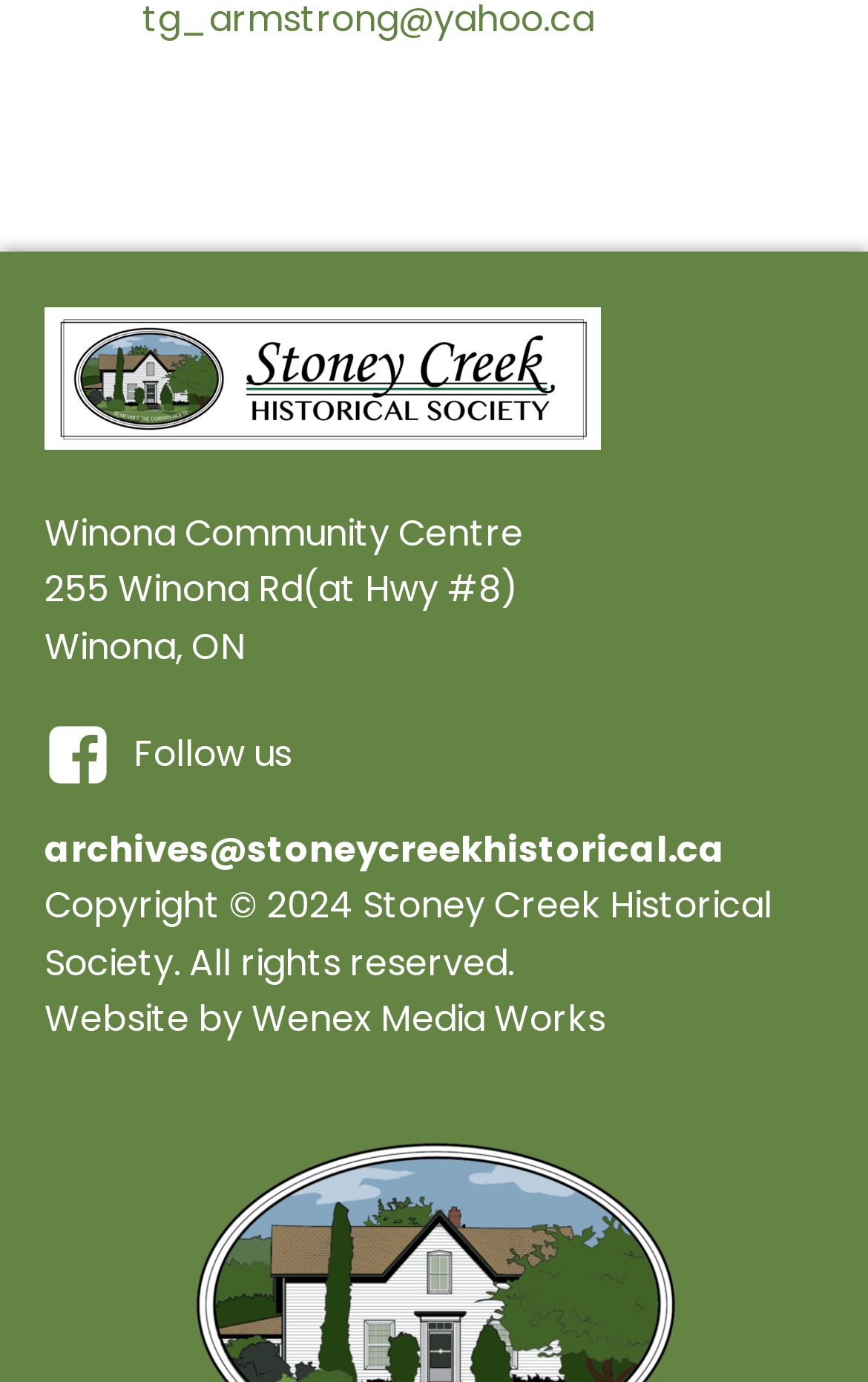What is the location of the community centre?
Please provide a detailed answer to the question.

I found the answer by looking at the StaticText element with the text 'Winona, ON' at coordinates [0.051, 0.449, 0.282, 0.486]. This text is likely to be the location of the community centre.